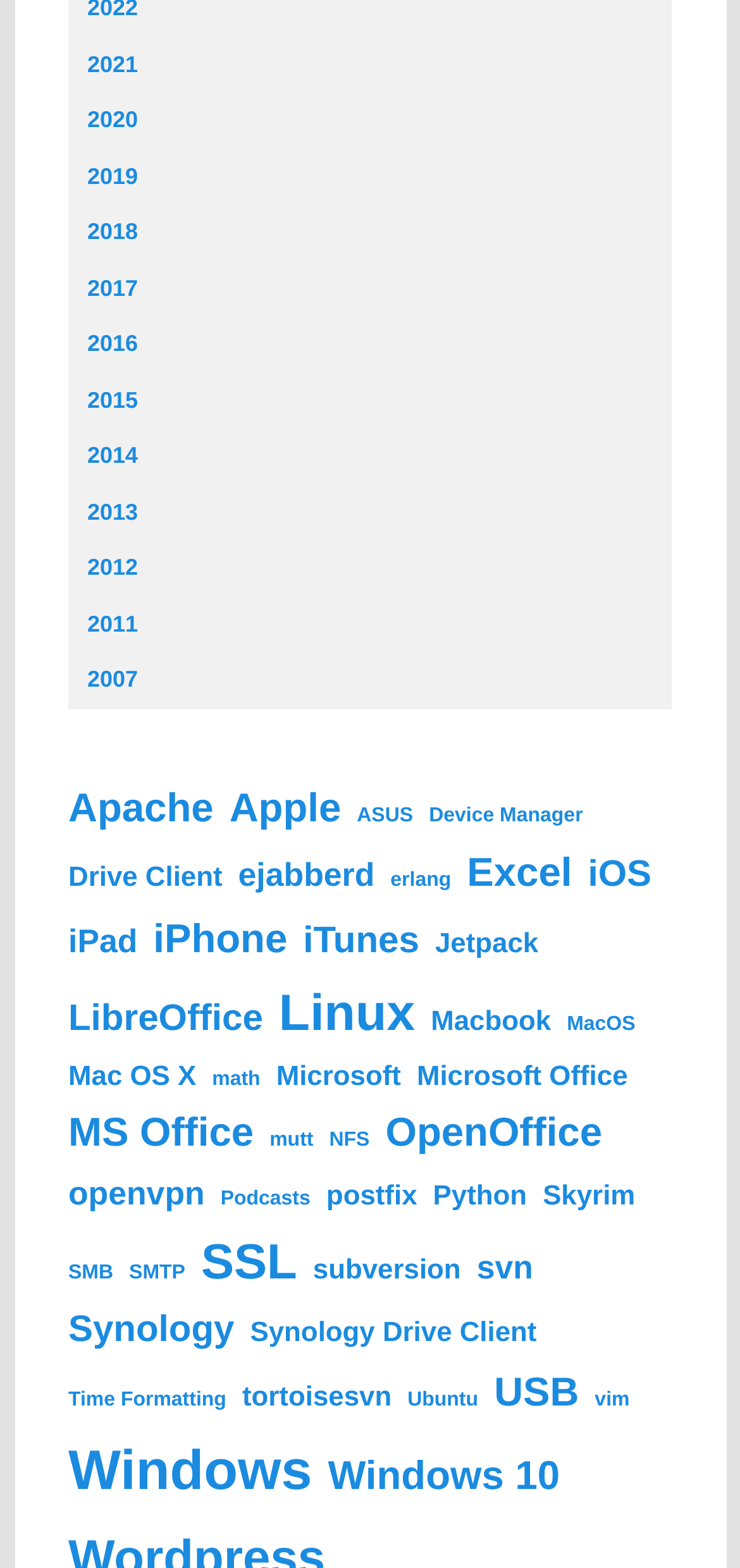Identify the bounding box for the described UI element: "Synology Drive Client".

[0.338, 0.837, 0.725, 0.866]